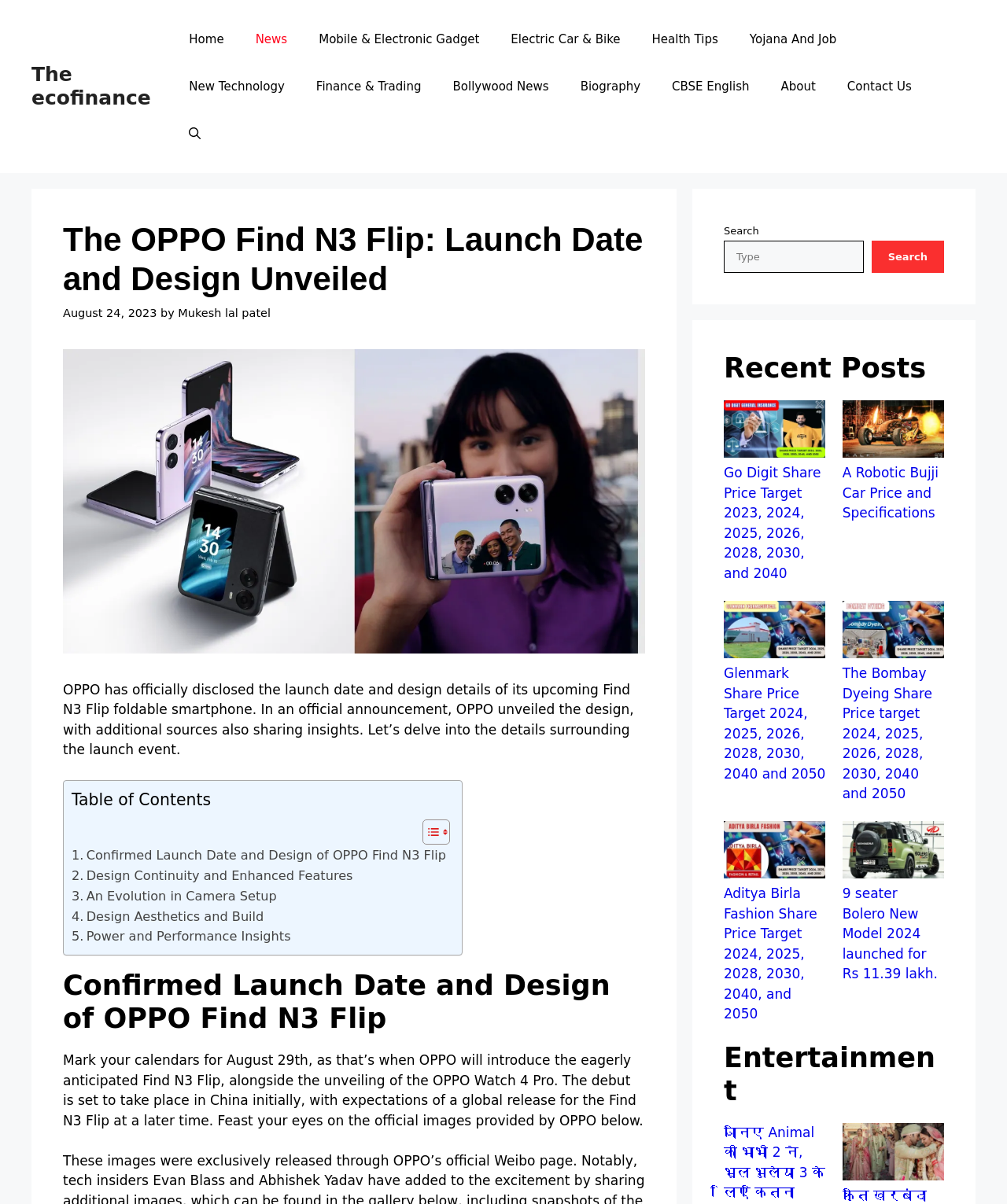What is the launch date of OPPO Find N3 Flip?
Refer to the image and provide a thorough answer to the question.

The launch date of OPPO Find N3 Flip is mentioned in the article as August 29th, which is when OPPO will introduce the eagerly anticipated Find N3 Flip, alongside the unveiling of the OPPO Watch 4 Pro.